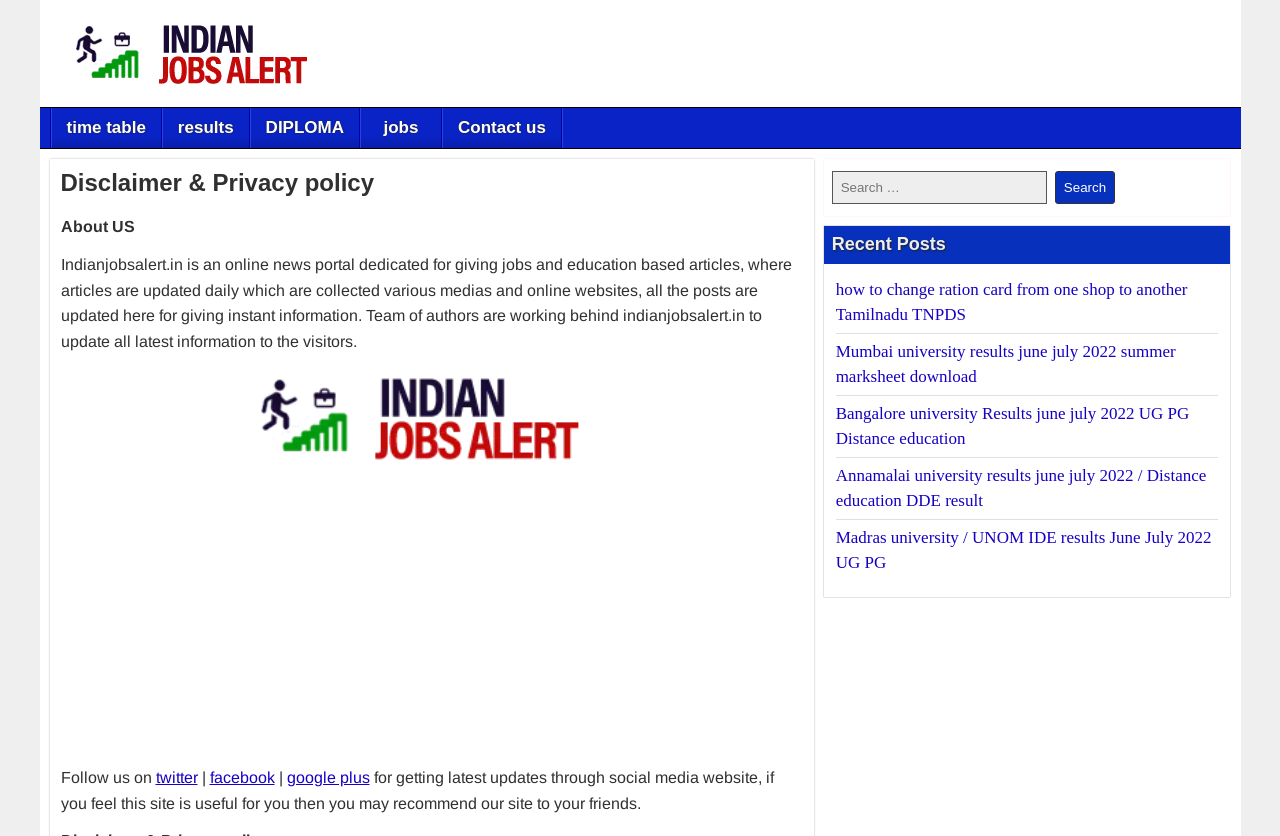Find the bounding box coordinates of the element to click in order to complete this instruction: "Click on the 'time table' link". The bounding box coordinates must be four float numbers between 0 and 1, denoted as [left, top, right, bottom].

[0.04, 0.129, 0.126, 0.178]